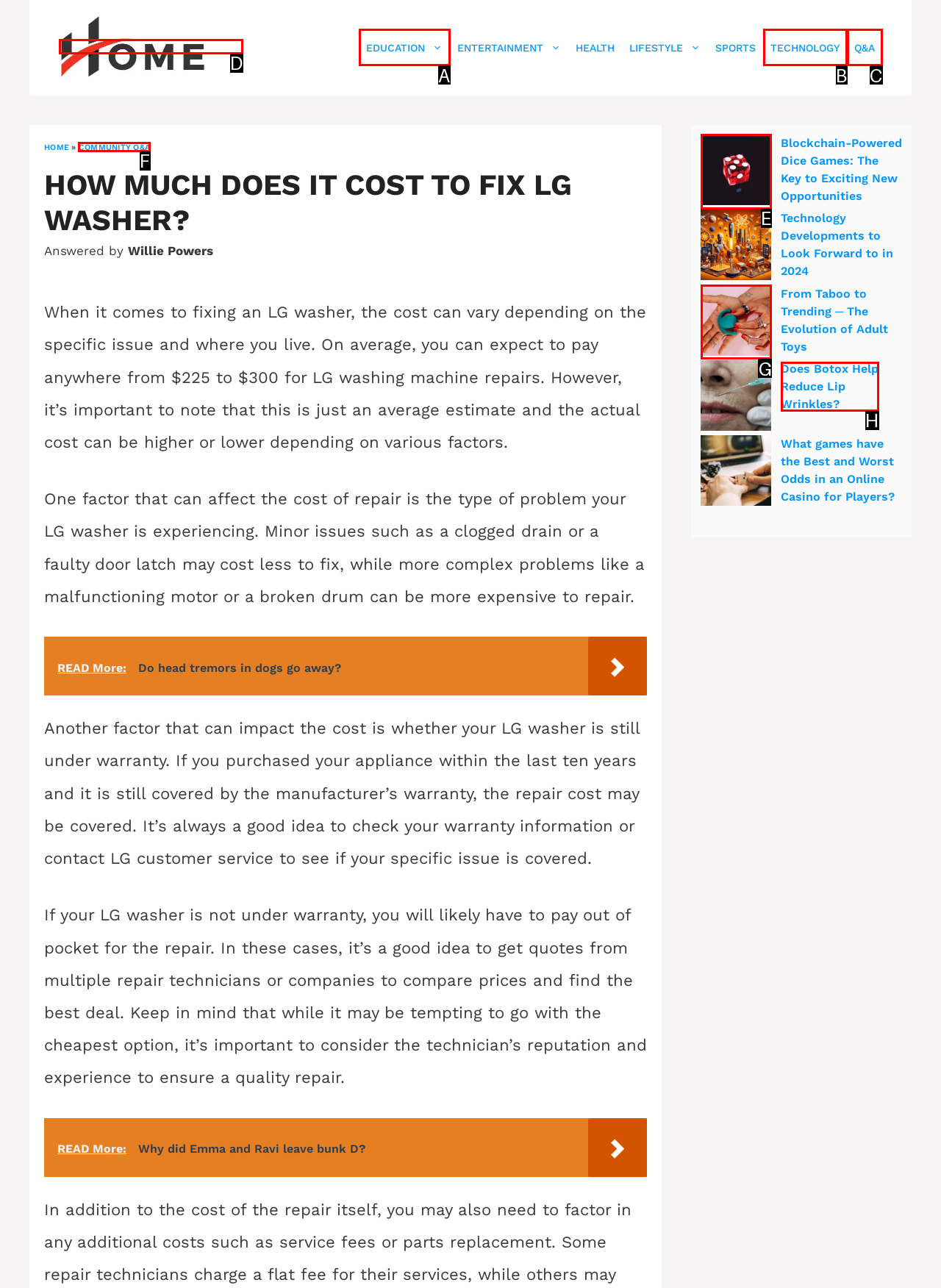Select the proper UI element to click in order to perform the following task: Explore 'From Taboo to Trending ─ The Evolution of Adult Toys'. Indicate your choice with the letter of the appropriate option.

G